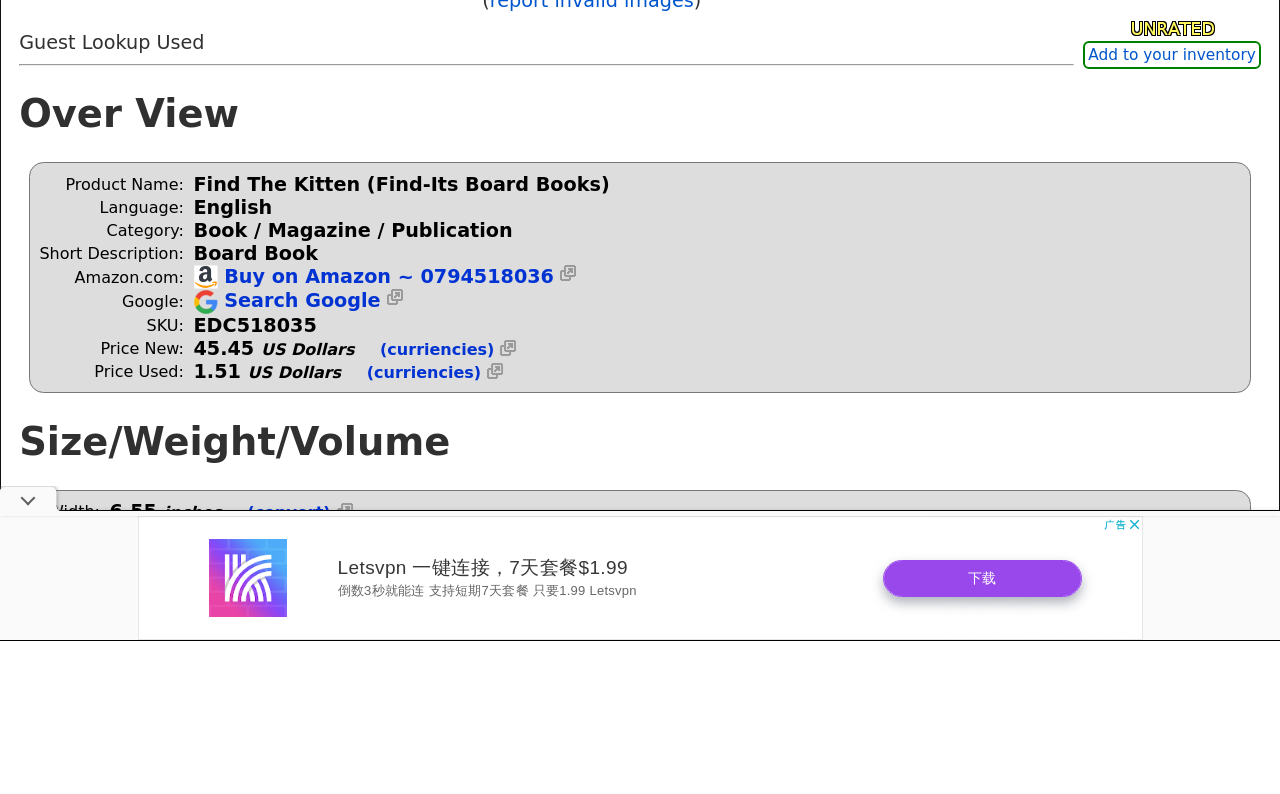Locate the UI element that matches the description (convert) in the webpage screenshot. Return the bounding box coordinates in the format (top-left x, top-left y, bottom-right x, bottom-right y), with values ranging from 0 to 1.

[0.178, 0.663, 0.265, 0.687]